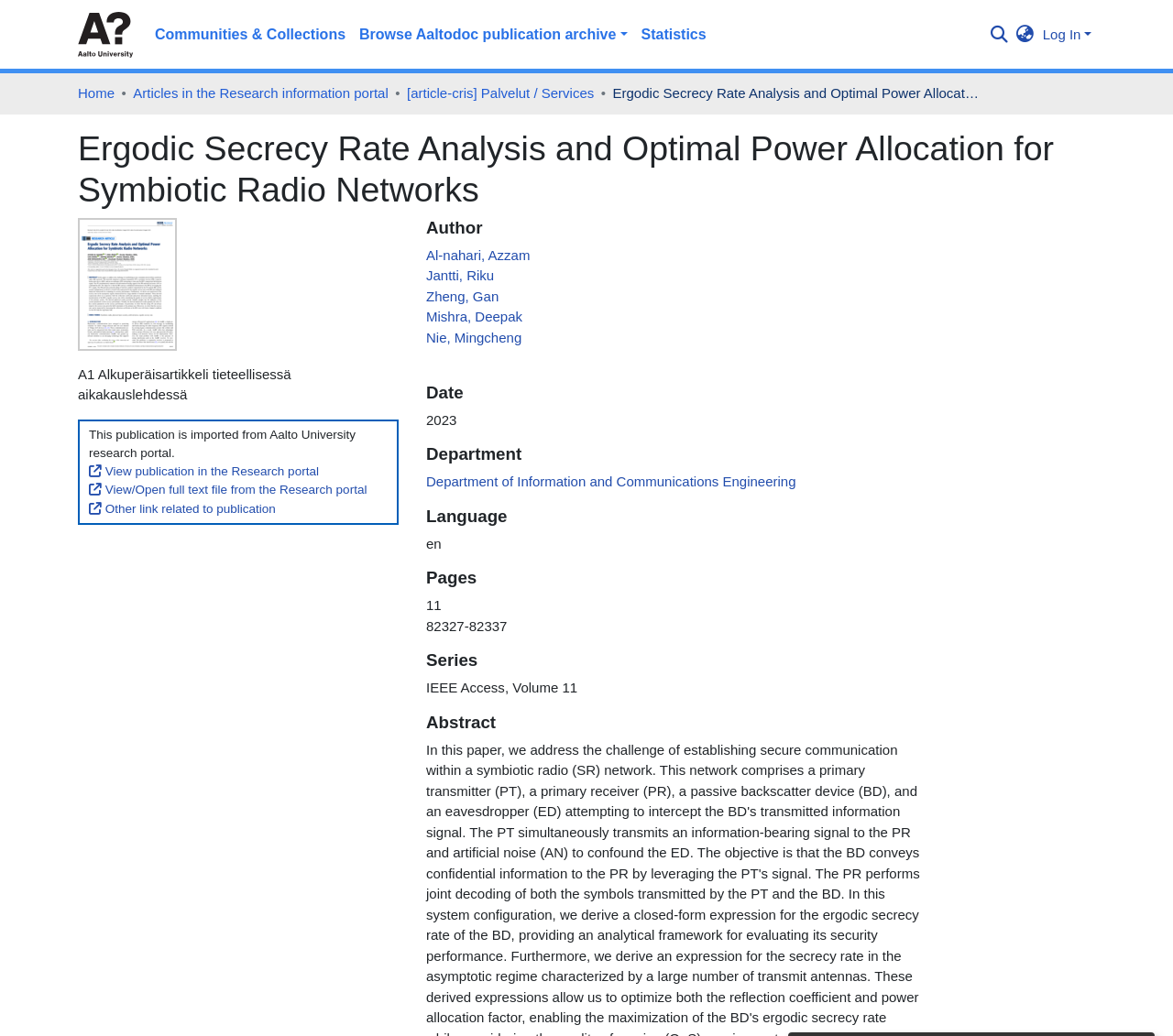What is the name of the department?
Refer to the image and provide a thorough answer to the question.

The department is listed under the 'Department' heading, and it is a link with the name 'Department of Information and Communications Engineering'.